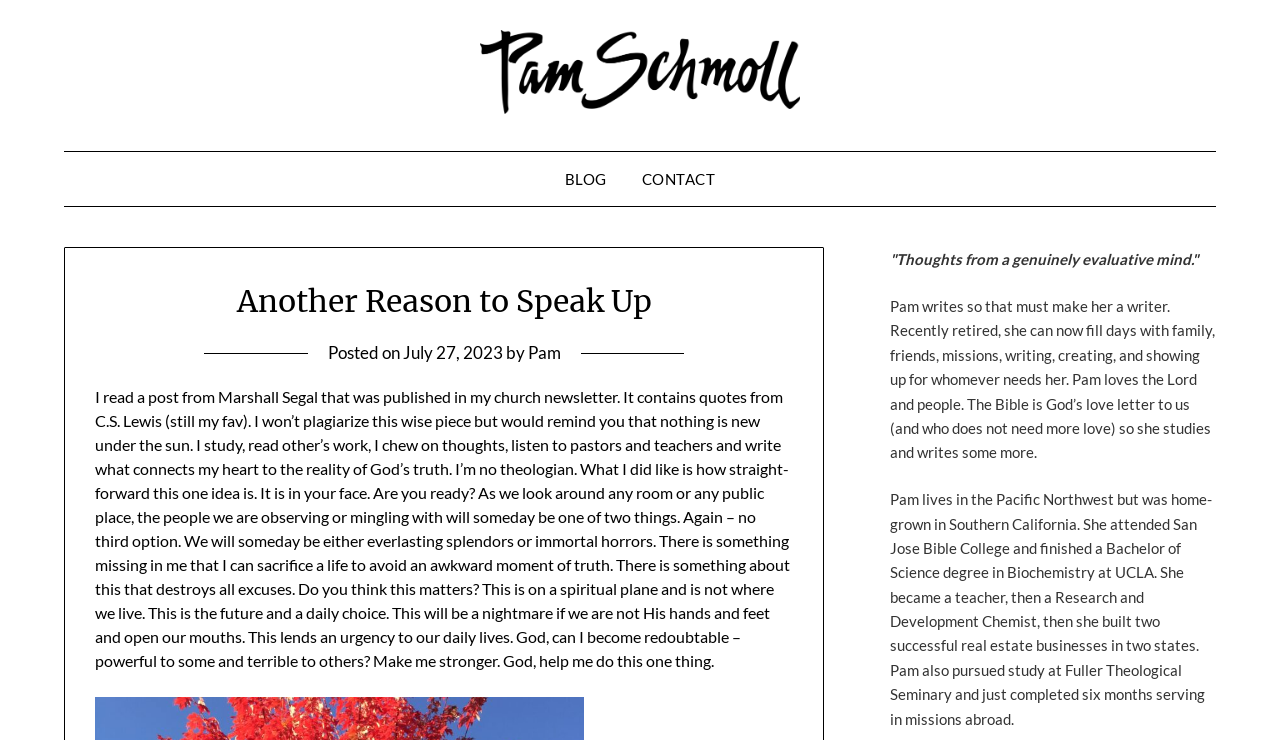What is the author's current status?
Provide a detailed answer to the question using information from the image.

The author's biography mentions that she is 'Recently retired', which suggests that she is no longer working in her previous occupations as a teacher, Research and Development Chemist, or real estate business owner.